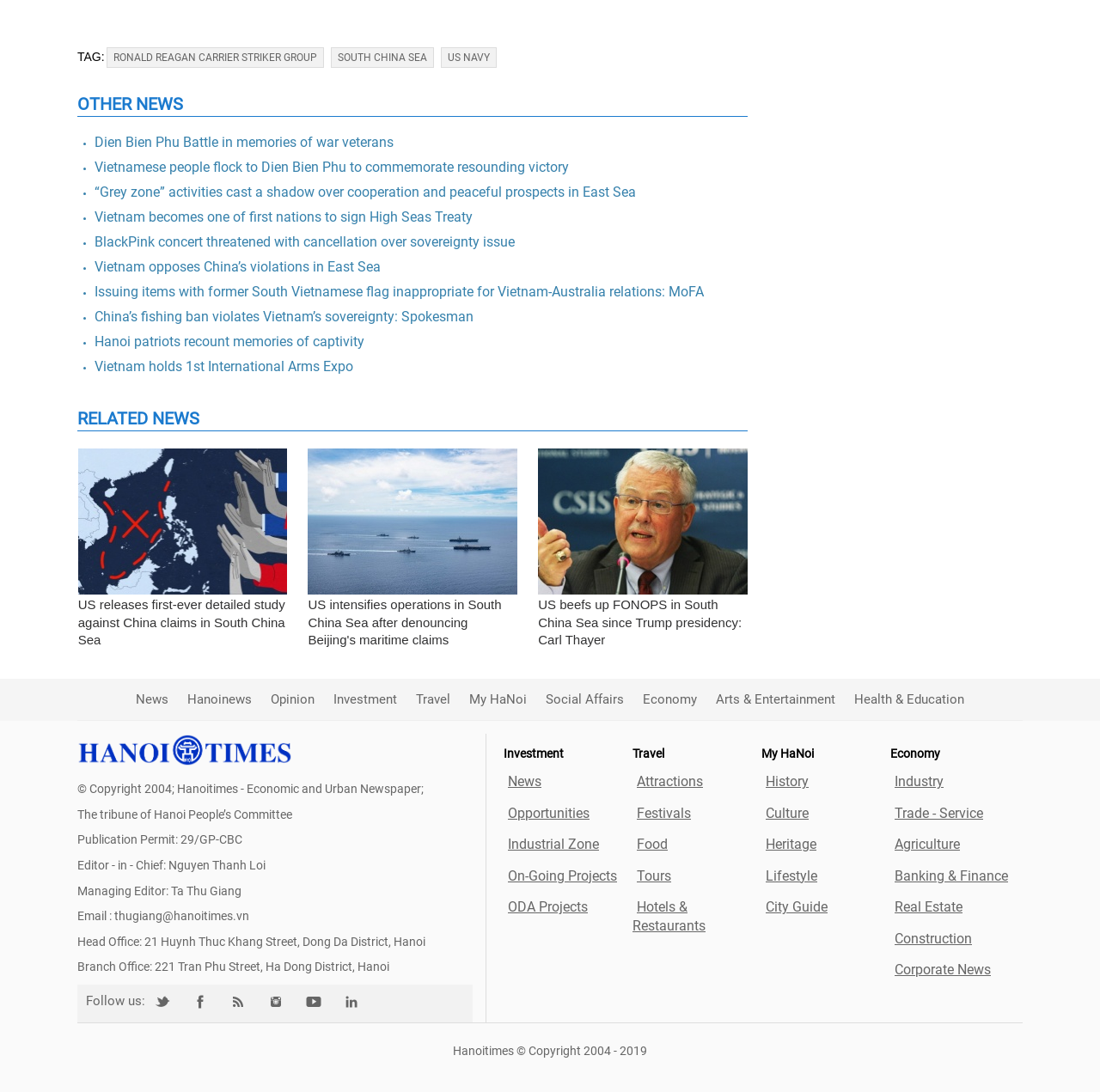Predict the bounding box of the UI element based on this description: "Business".

None